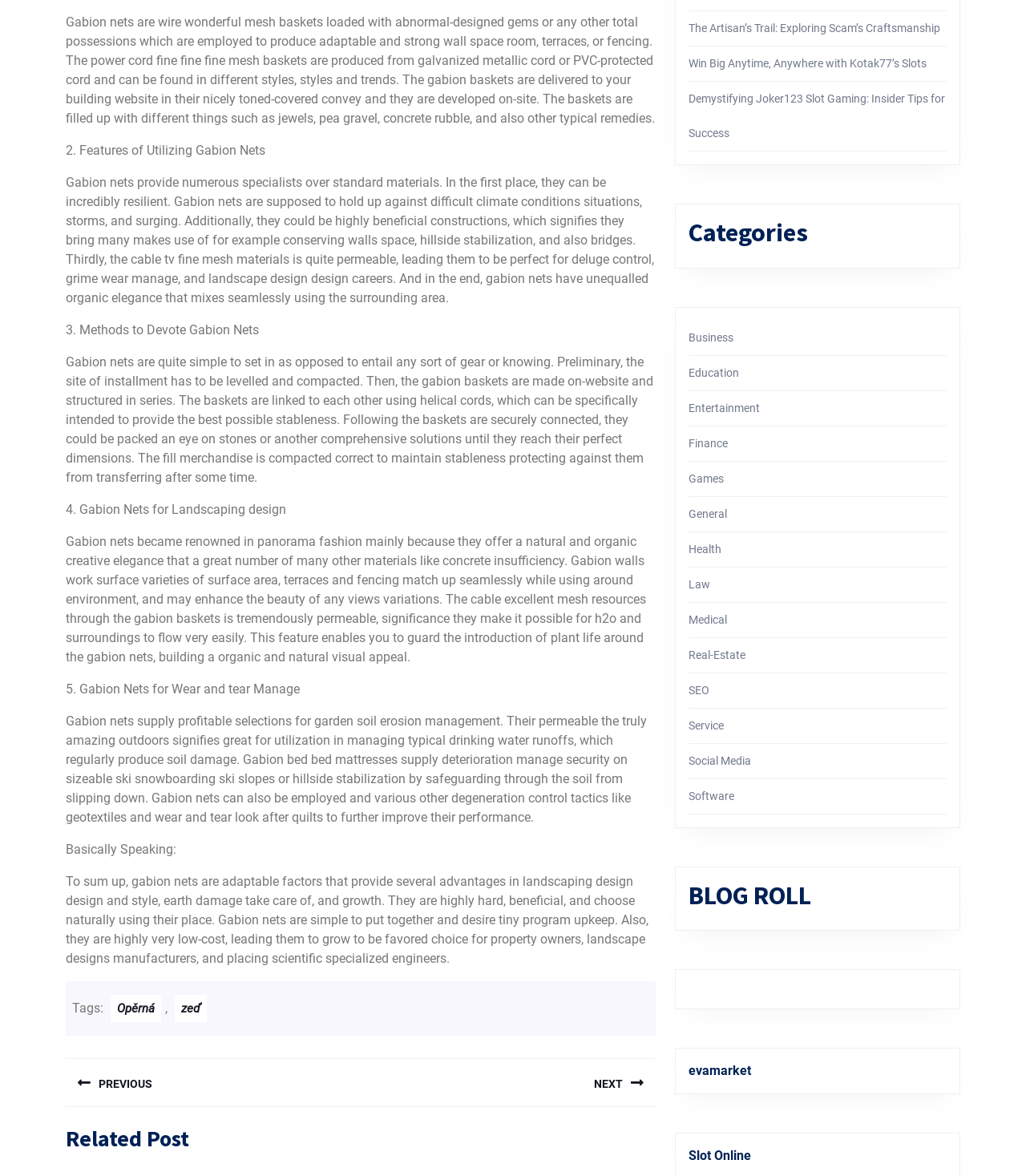Determine the bounding box of the UI element mentioned here: "Slot Online". The coordinates must be in the format [left, top, right, bottom] with values ranging from 0 to 1.

[0.671, 0.976, 0.732, 0.989]